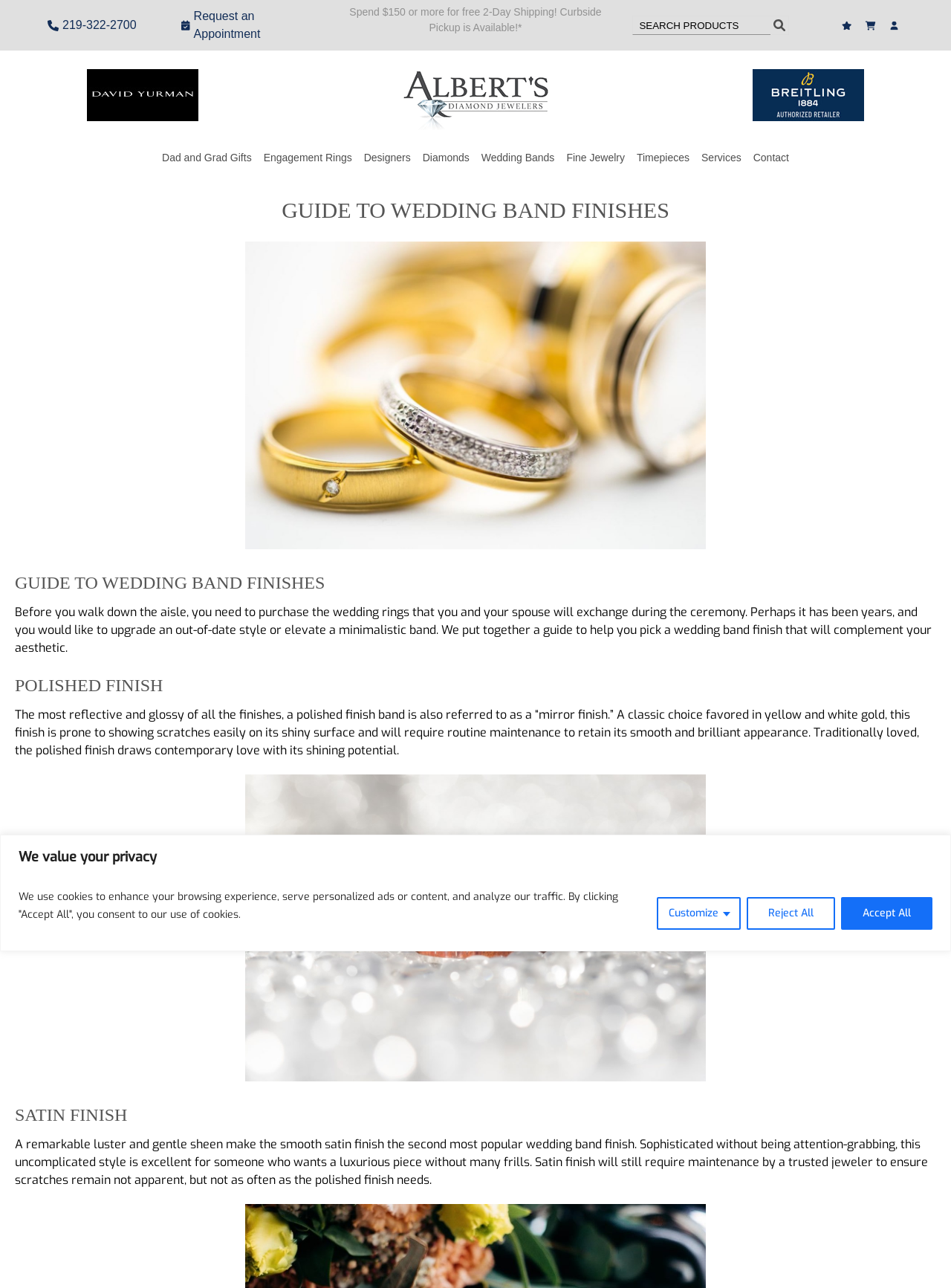Provide a short, one-word or phrase answer to the question below:
How many menu items are in the navigation menu?

9